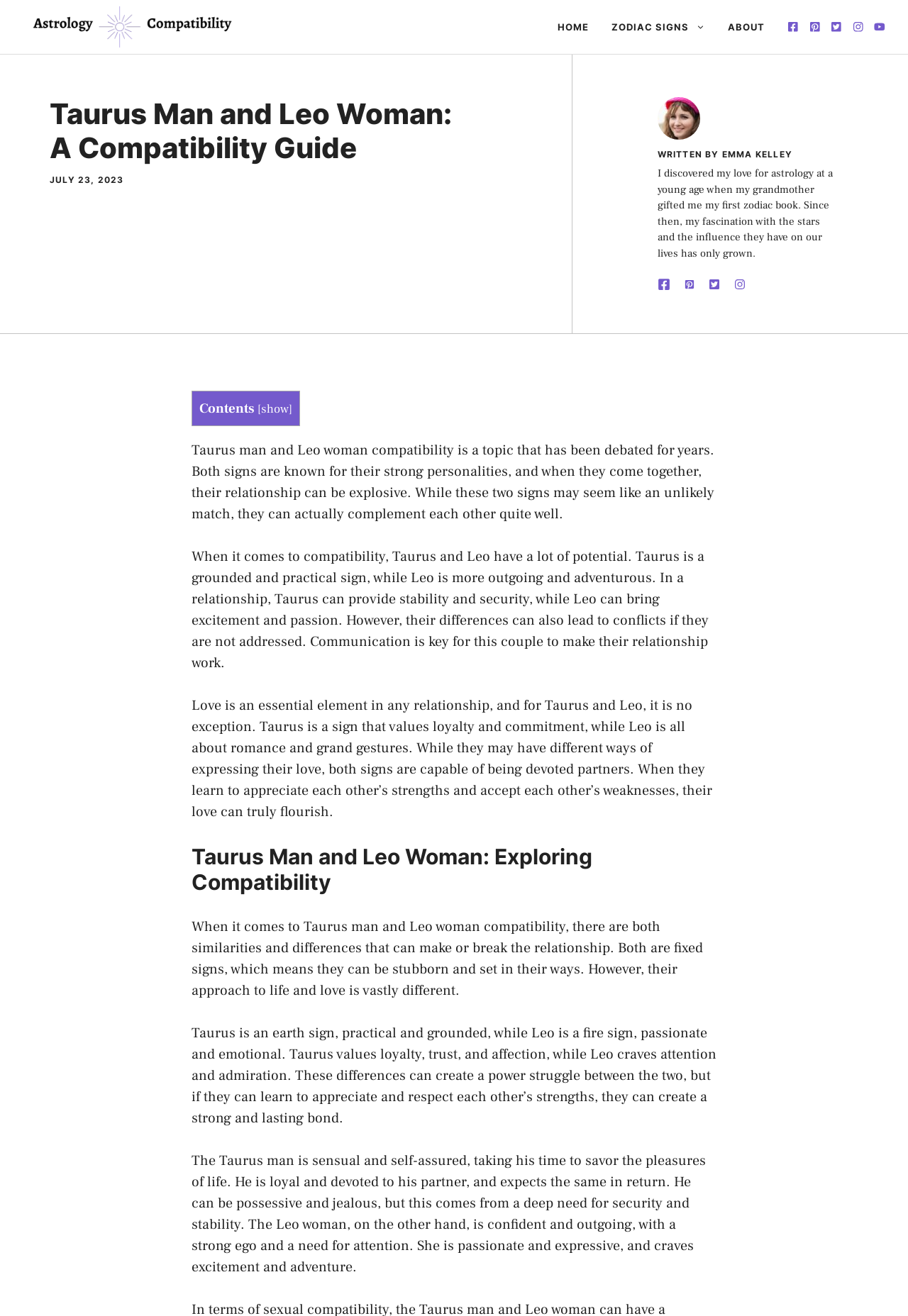Find the bounding box coordinates corresponding to the UI element with the description: "About". The coordinates should be formatted as [left, top, right, bottom], with values as floats between 0 and 1.

[0.789, 0.004, 0.855, 0.037]